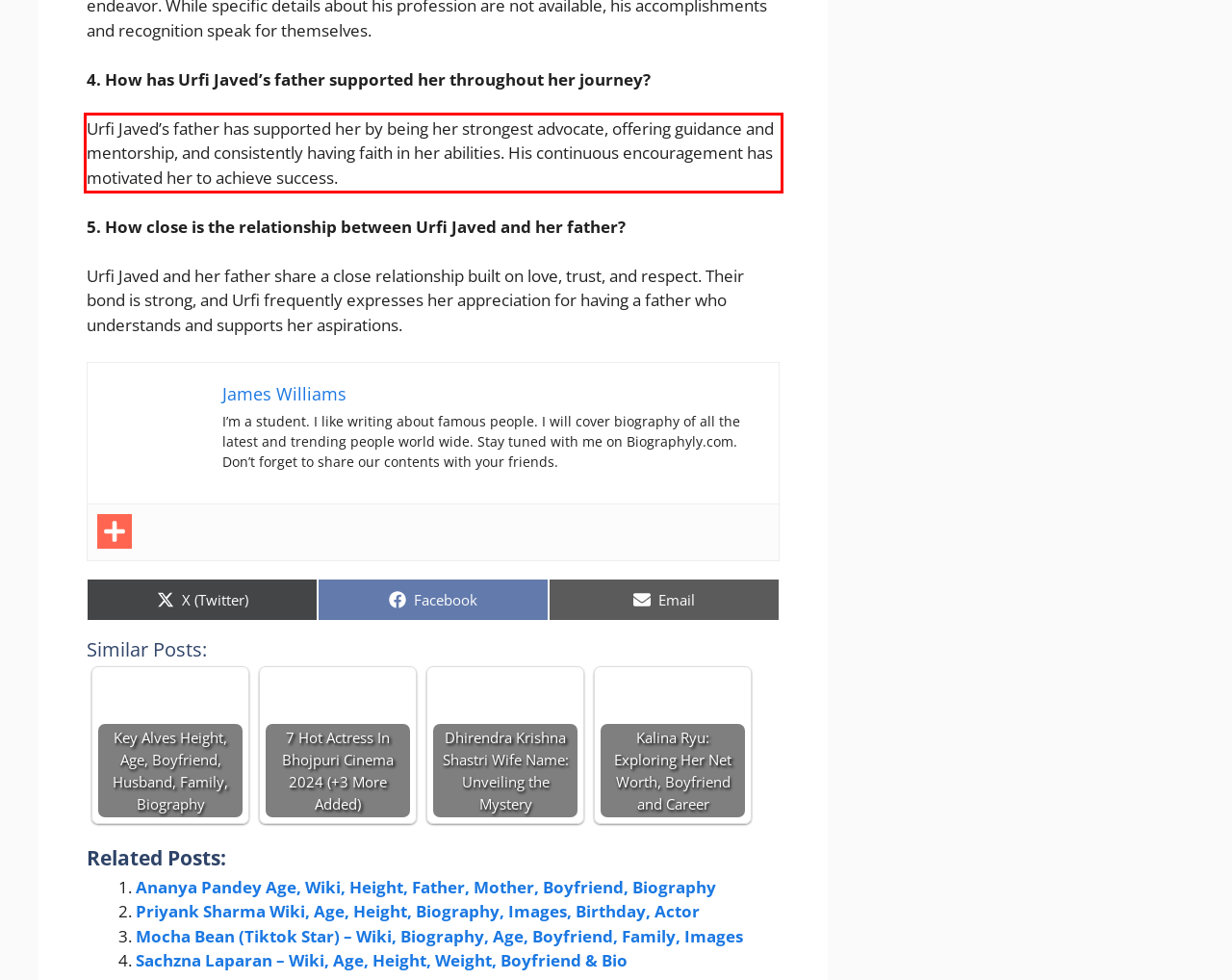You have a screenshot of a webpage where a UI element is enclosed in a red rectangle. Perform OCR to capture the text inside this red rectangle.

Urfi Javed’s father has supported her by being her strongest advocate, offering guidance and mentorship, and consistently having faith in her abilities. His continuous encouragement has motivated her to achieve success.